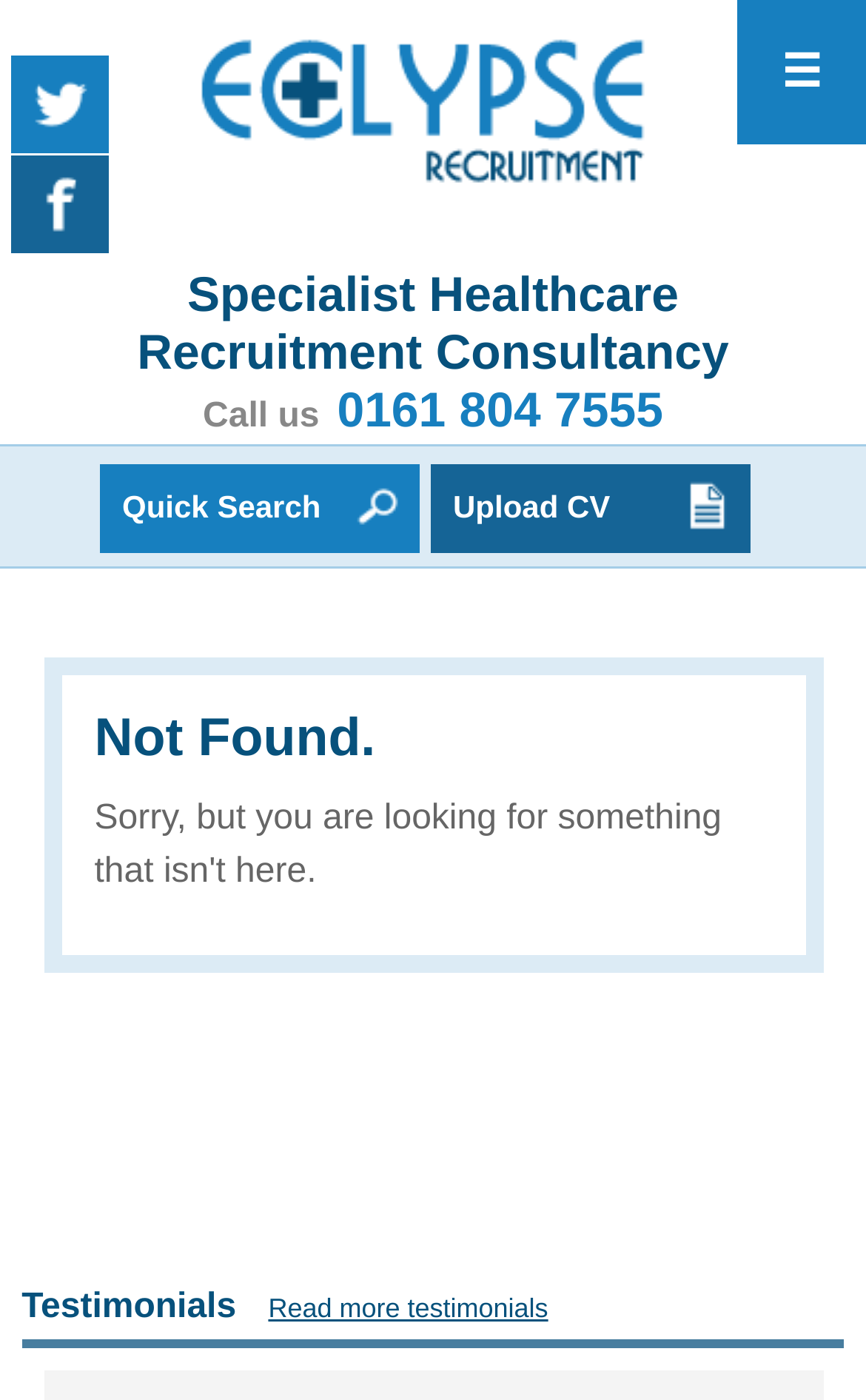Please provide a detailed answer to the question below based on the screenshot: 
What is the name of the recruitment consultancy?

The name of the recruitment consultancy can be found in the link element with the text 'Eclypse Recruitment' located at the top of the webpage.